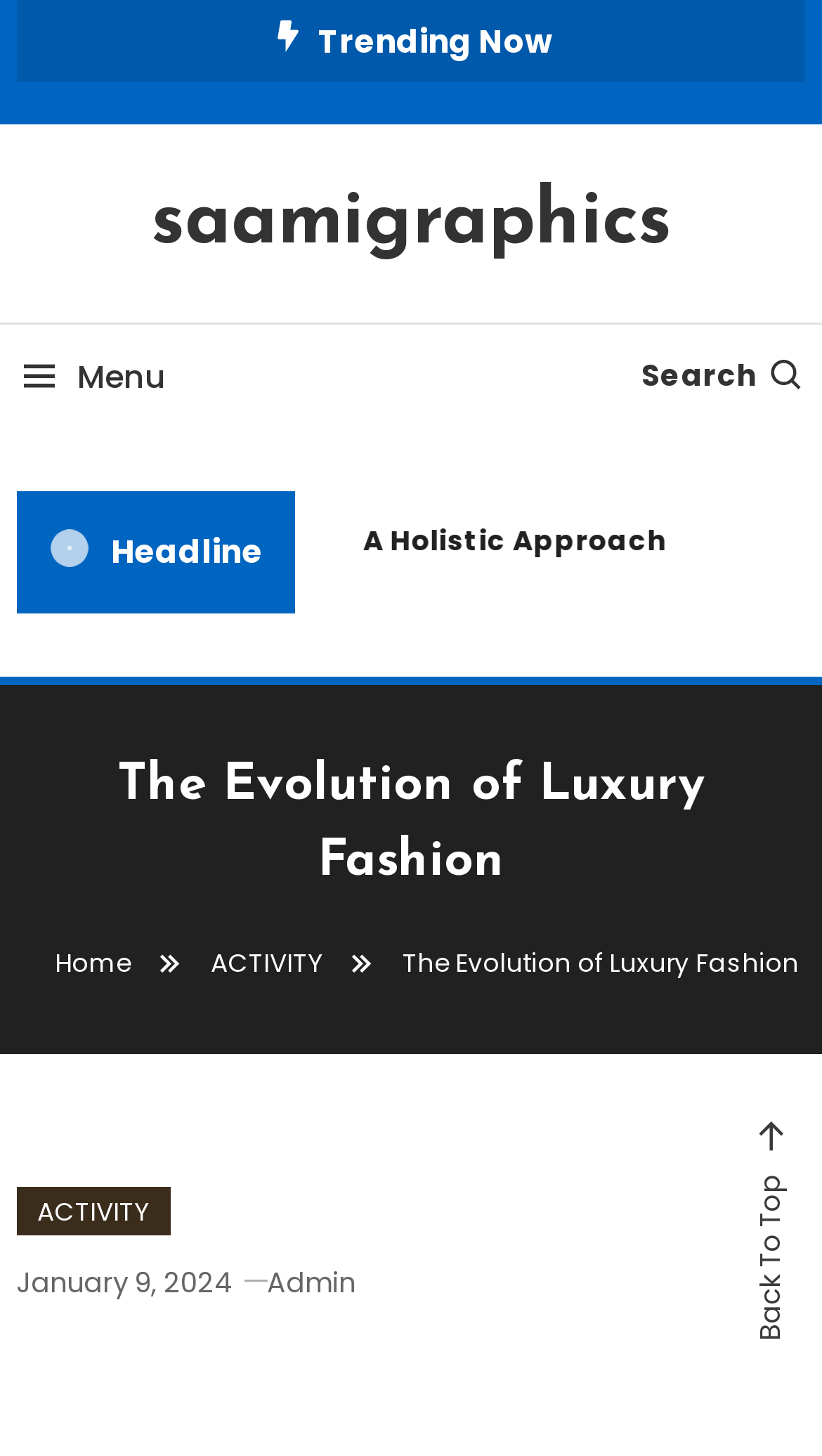Identify the coordinates of the bounding box for the element that must be clicked to accomplish the instruction: "Click on the 'Back To Top' button".

[0.913, 0.806, 0.962, 0.921]